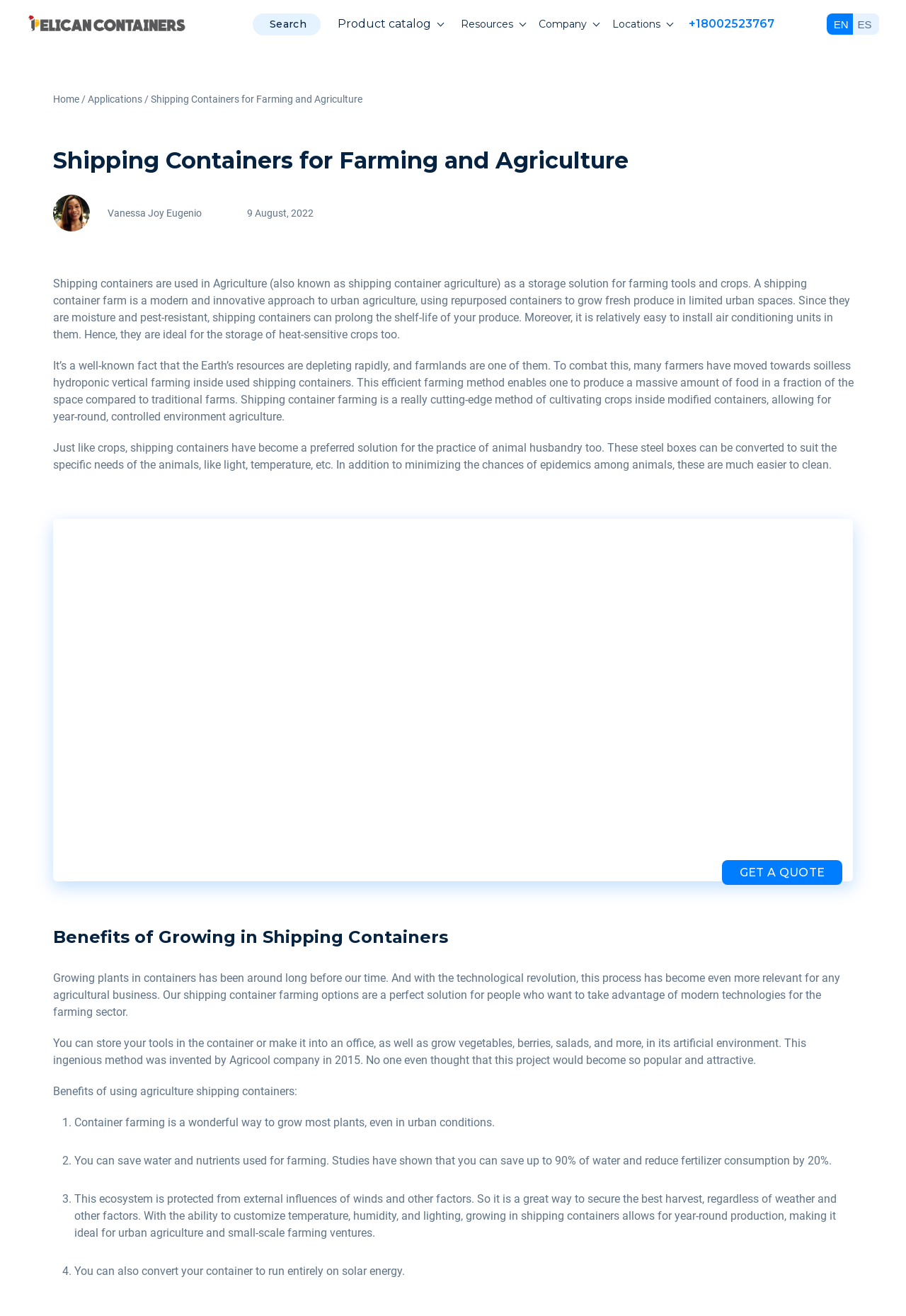Find the bounding box coordinates of the element's region that should be clicked in order to follow the given instruction: "Click the 'PREVIOUS STORY' link". The coordinates should consist of four float numbers between 0 and 1, i.e., [left, top, right, bottom].

None